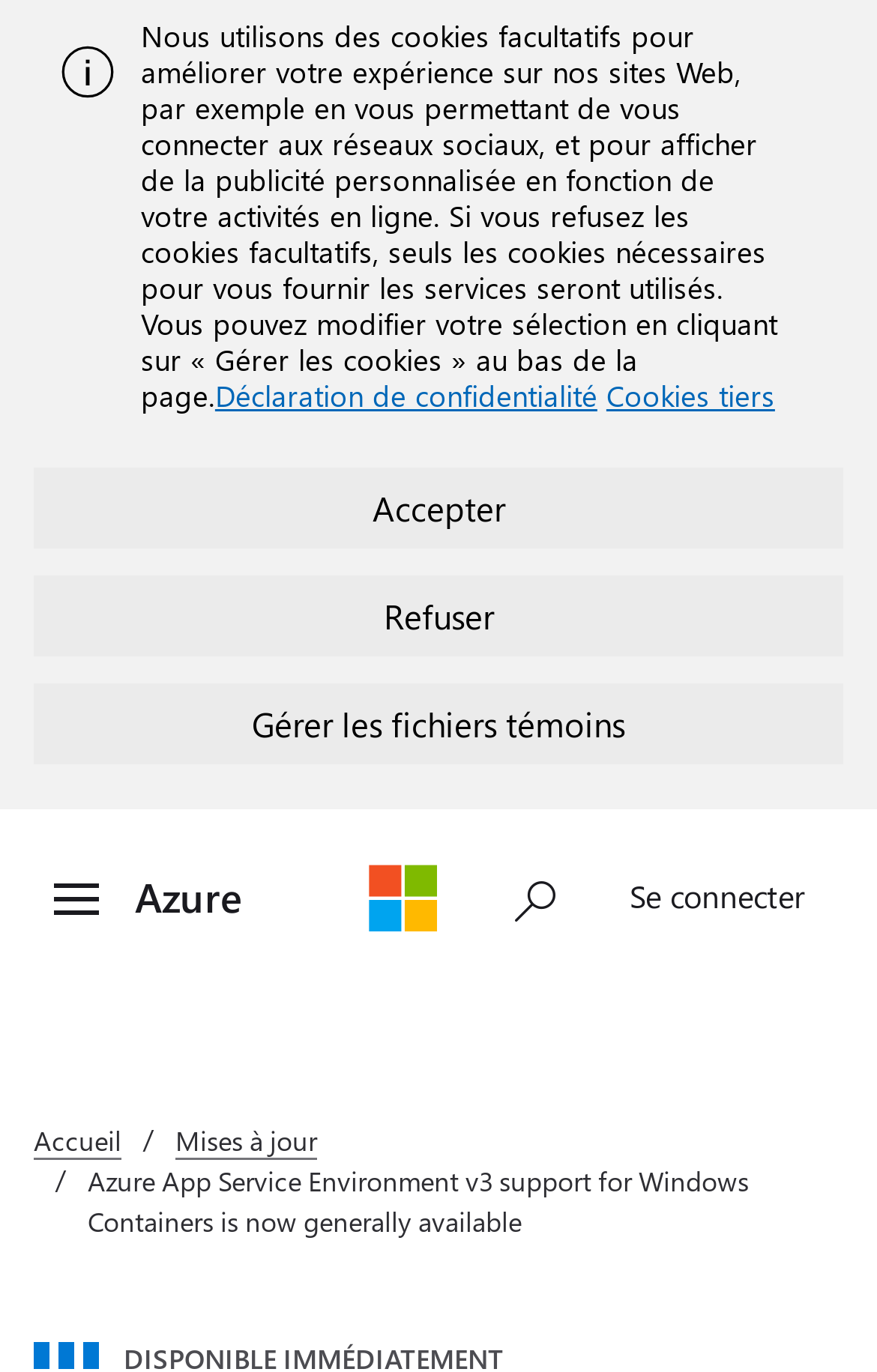Extract the main headline from the webpage and generate its text.

Azure App Service Environment v3 support for Windows Containers is now generally available